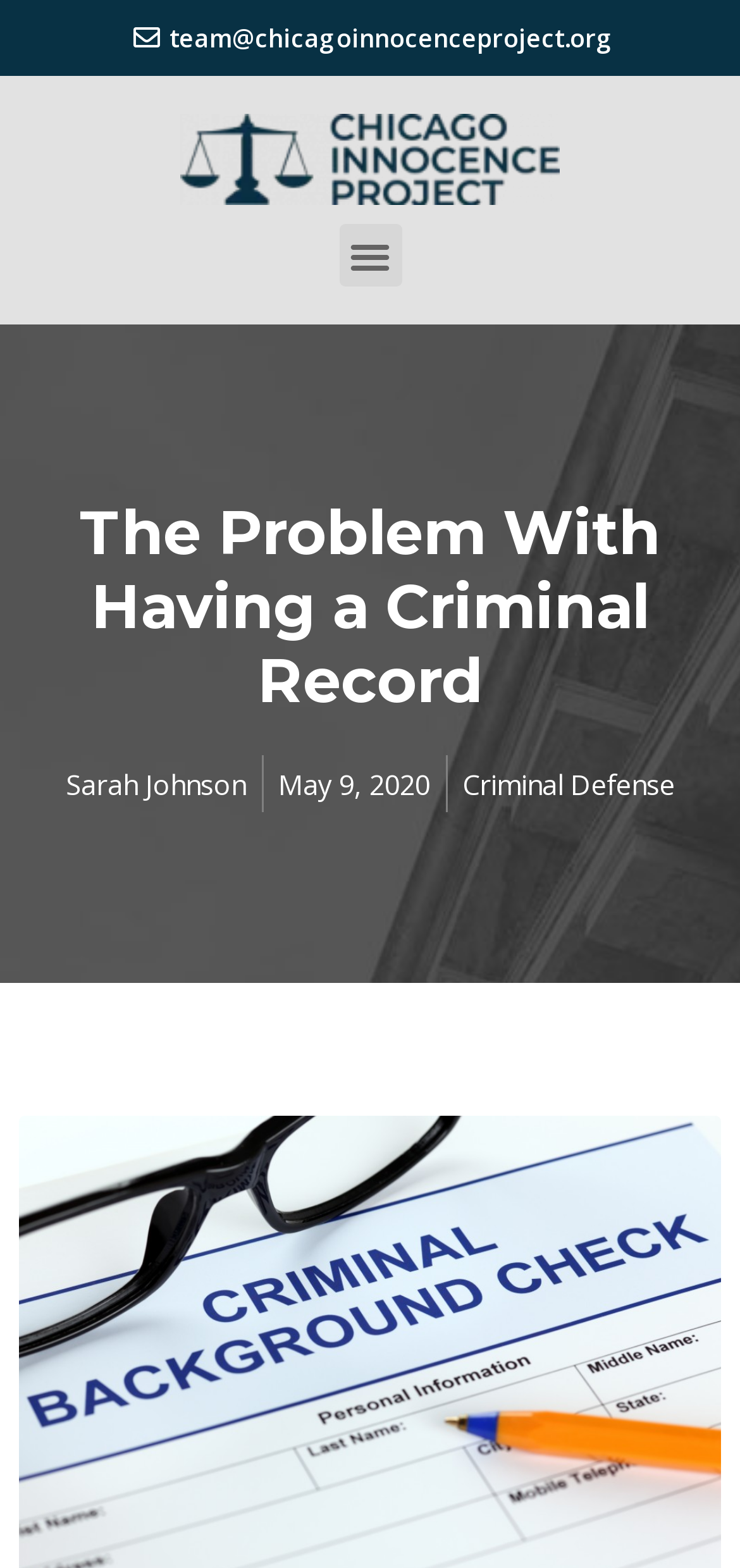What is the category of the article written by Sarah Johnson?
Give a detailed response to the question by analyzing the screenshot.

I found the category of the article by looking at the static text element below the author's name, which indicates that the article is categorized under 'Criminal Defense'.